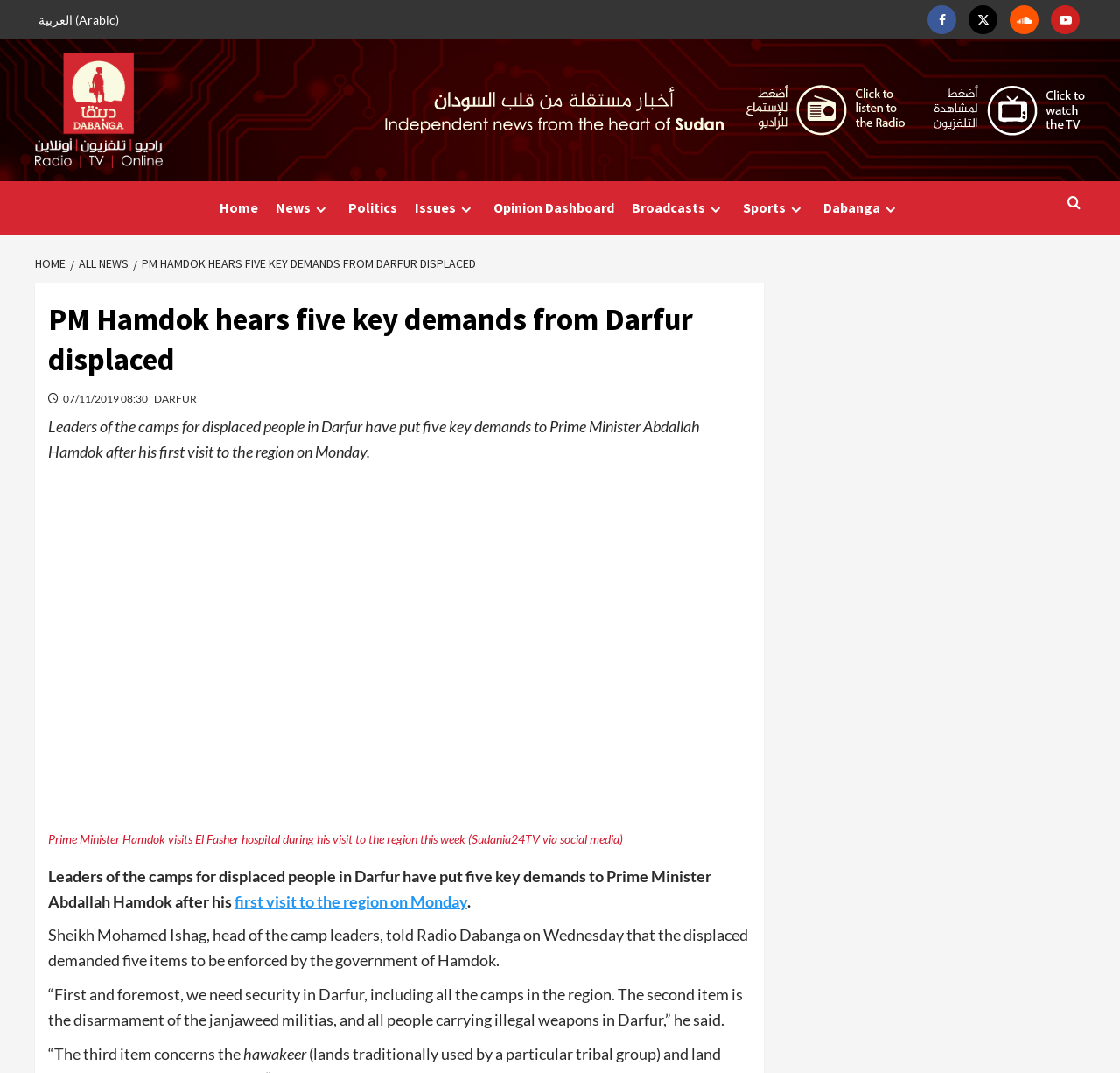Please determine the headline of the webpage and provide its content.

PM Hamdok hears five key demands from Darfur displaced